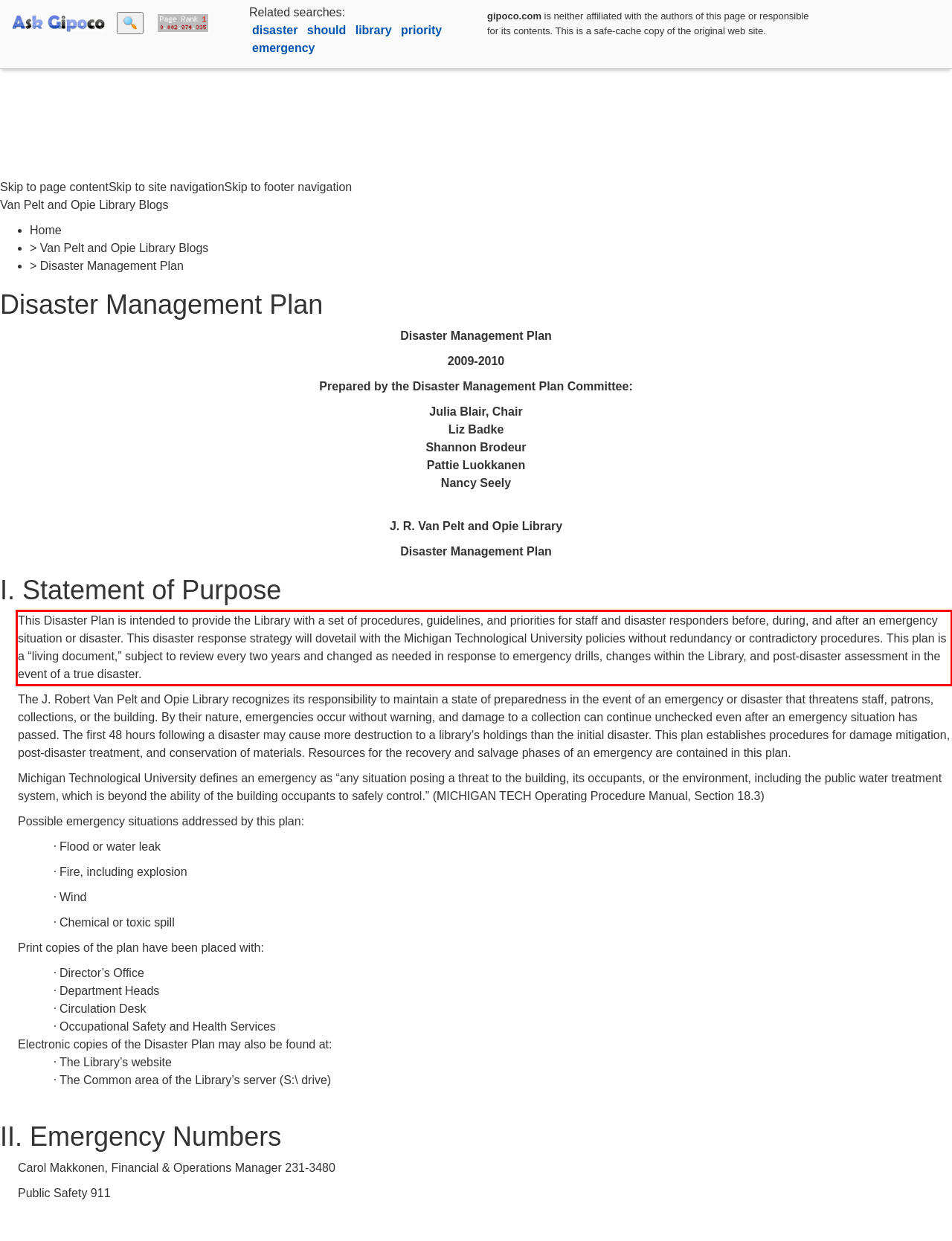Within the screenshot of a webpage, identify the red bounding box and perform OCR to capture the text content it contains.

This Disaster Plan is intended to provide the Library with a set of procedures, guidelines, and priorities for staff and disaster responders before, during, and after an emergency situation or disaster. This disaster response strategy will dovetail with the Michigan Technological University policies without redundancy or contradictory procedures. This plan is a “living document,” subject to review every two years and changed as needed in response to emergency drills, changes within the Library, and post-disaster assessment in the event of a true disaster.